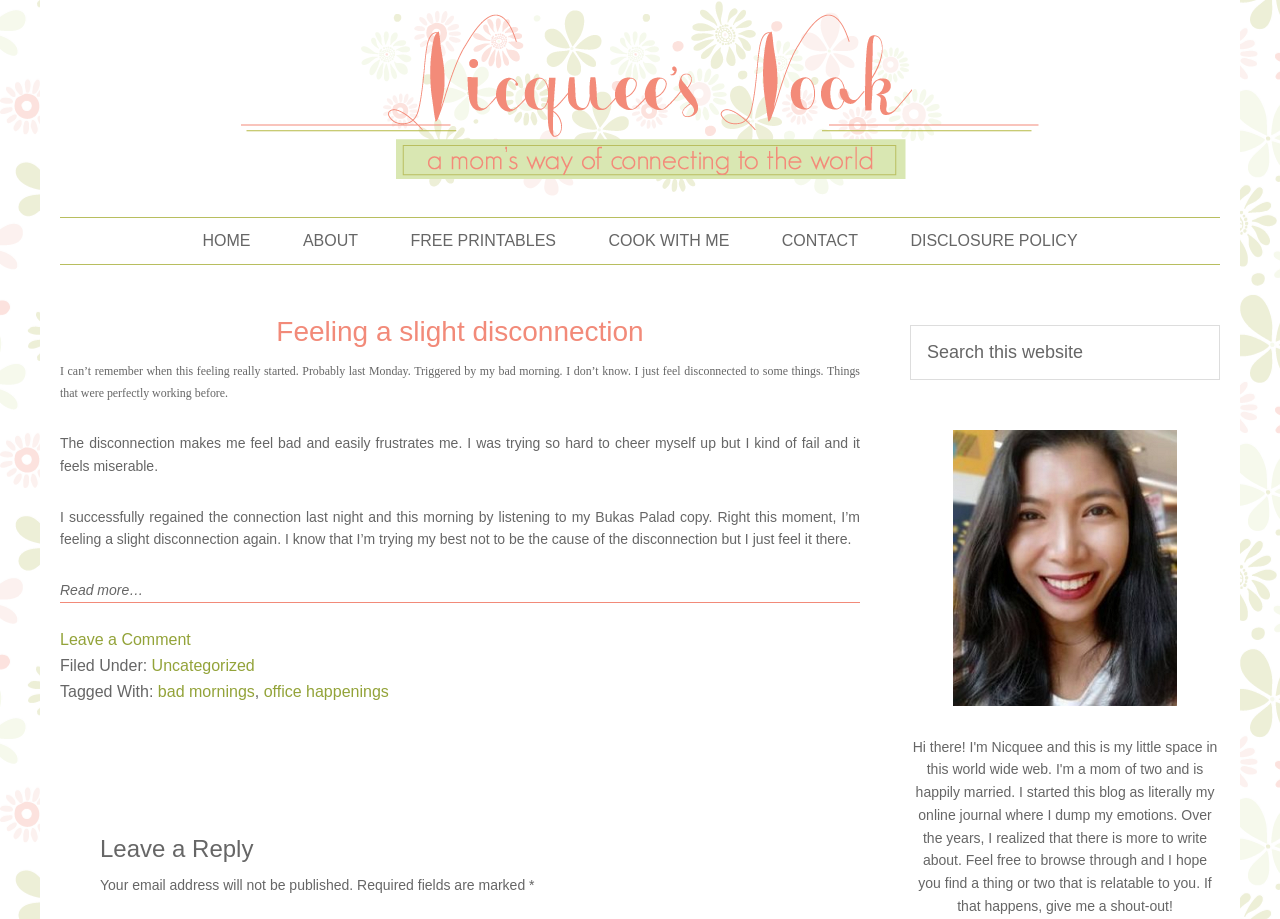Please find the bounding box coordinates of the clickable region needed to complete the following instruction: "Click on the 'CONTACT' link". The bounding box coordinates must consist of four float numbers between 0 and 1, i.e., [left, top, right, bottom].

[0.592, 0.237, 0.689, 0.287]